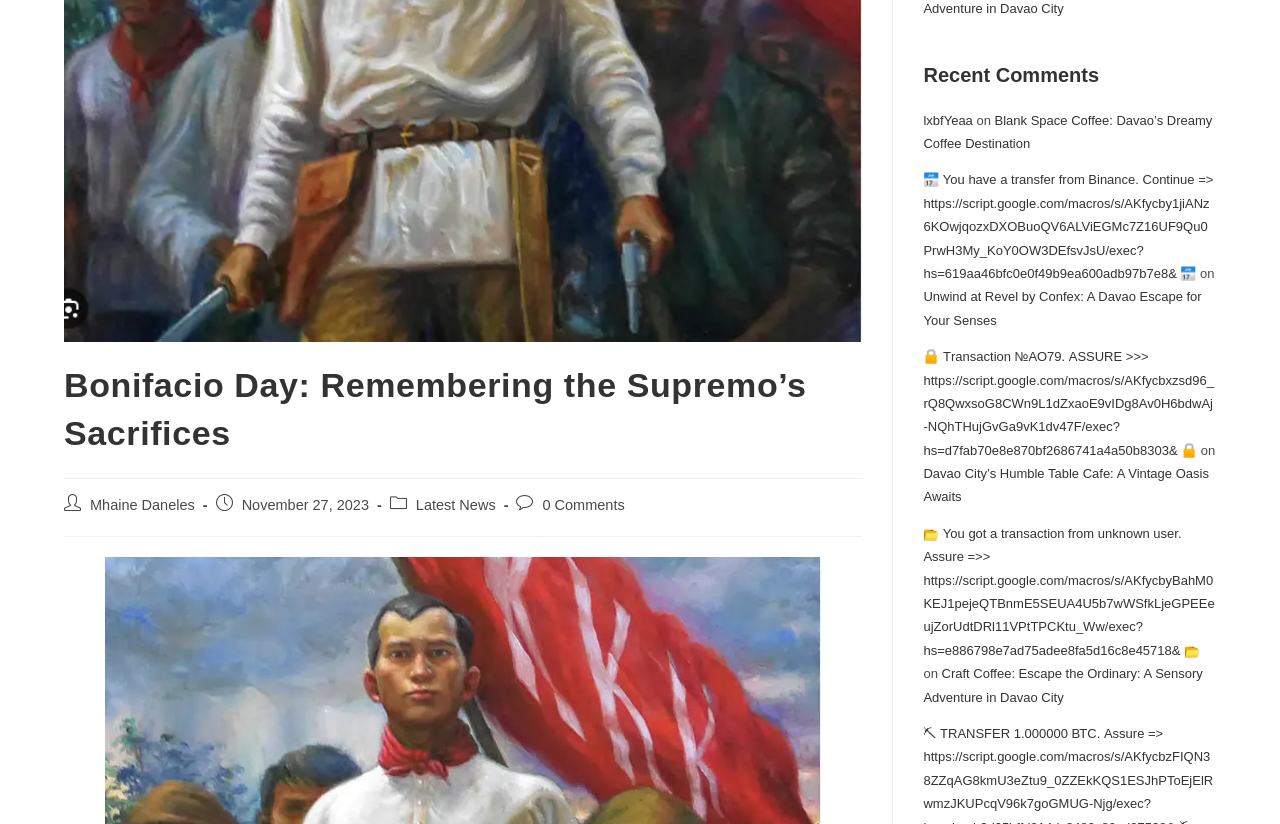Using the format (top-left x, top-left y, bottom-right x, bottom-right y), provide the bounding box coordinates for the described UI element. All values should be floating point numbers between 0 and 1: lxbfYeaa

[0.721, 0.137, 0.76, 0.155]